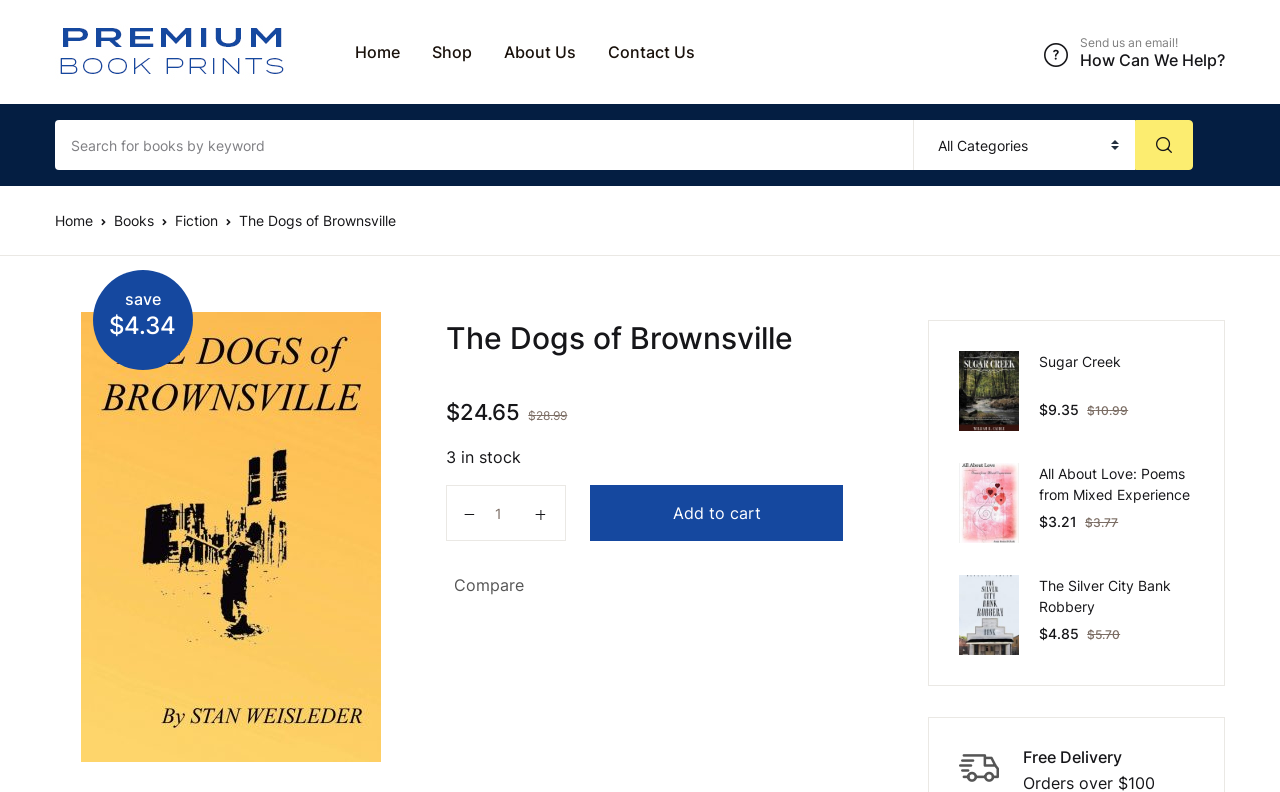Give a one-word or short phrase answer to the question: 
How much does the book 'The Dogs of Brownsville' cost?

$24.65